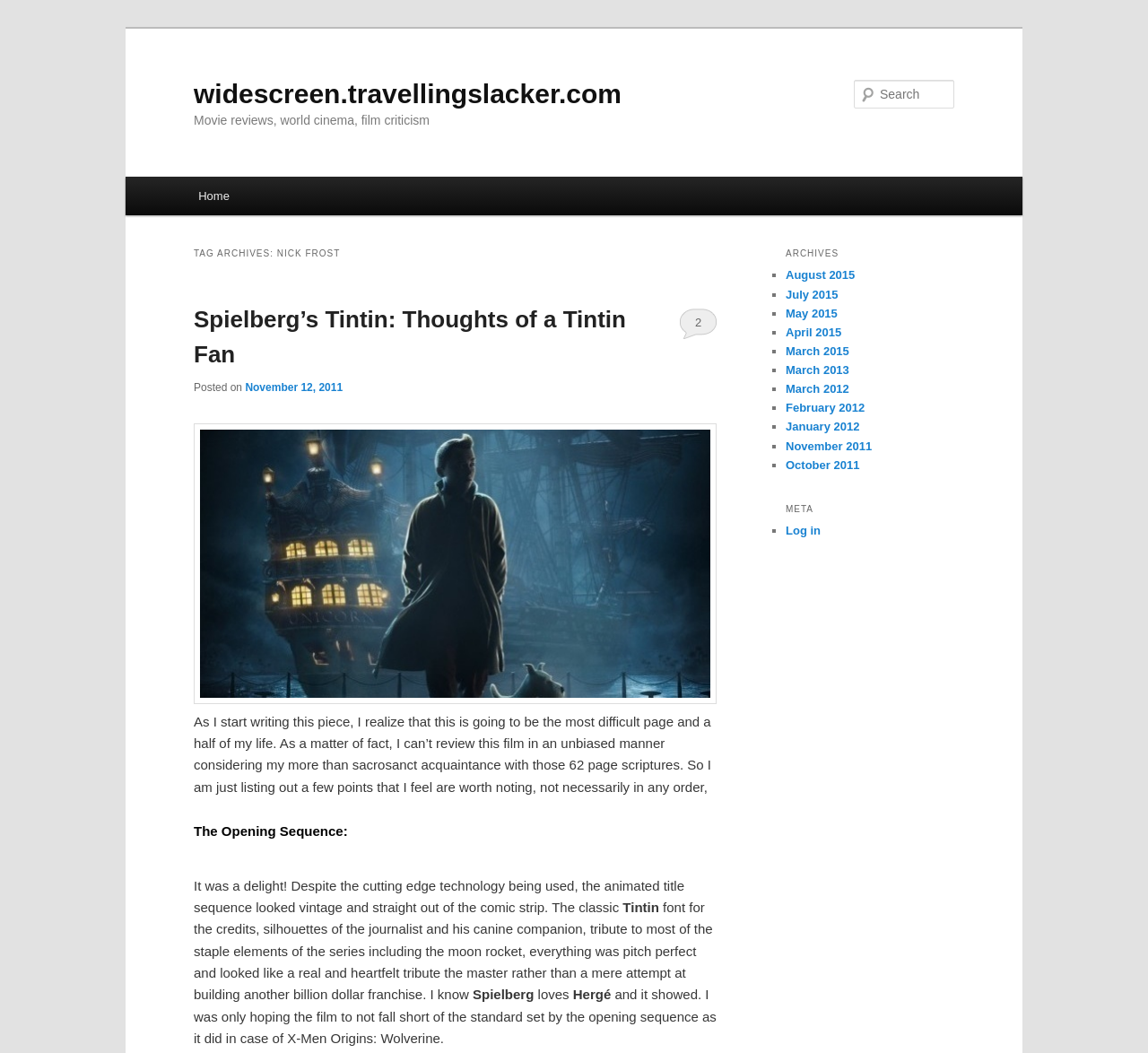Explain in detail what is displayed on the webpage.

This webpage is about Nick Frost, with a focus on movie reviews and film criticism. At the top, there is a heading with the website's title, "widescreen.travellingslacker.com", and a link to the same. Below this, there is a search bar with a "Search" label and a textbox to input search queries.

To the left of the search bar, there is a main menu with links to "Home", "Skip to primary content", and "Skip to secondary content". Below this, there is a header section with a heading "TAG ARCHIVES: NICK FROST" and a subheading "Spielberg’s Tintin: Thoughts of a Tintin Fan". This section contains a link to the article, a posted date, and a time.

The main content of the webpage is an article about Spielberg's Tintin film, with a detailed review and analysis. The article is divided into sections, including "The Opening Sequence", which discusses the film's opening credits. There are also several paragraphs of text discussing the film's merits and the author's thoughts on it.

To the right of the main content, there is a complementary section with a heading "ARCHIVES" and a list of links to archived articles, organized by month and year. There are also links to "Log in" and "META" in this section.

Throughout the webpage, there are several images, including a screenshot from the Tintin film. The overall layout is organized, with clear headings and concise text, making it easy to navigate and read.